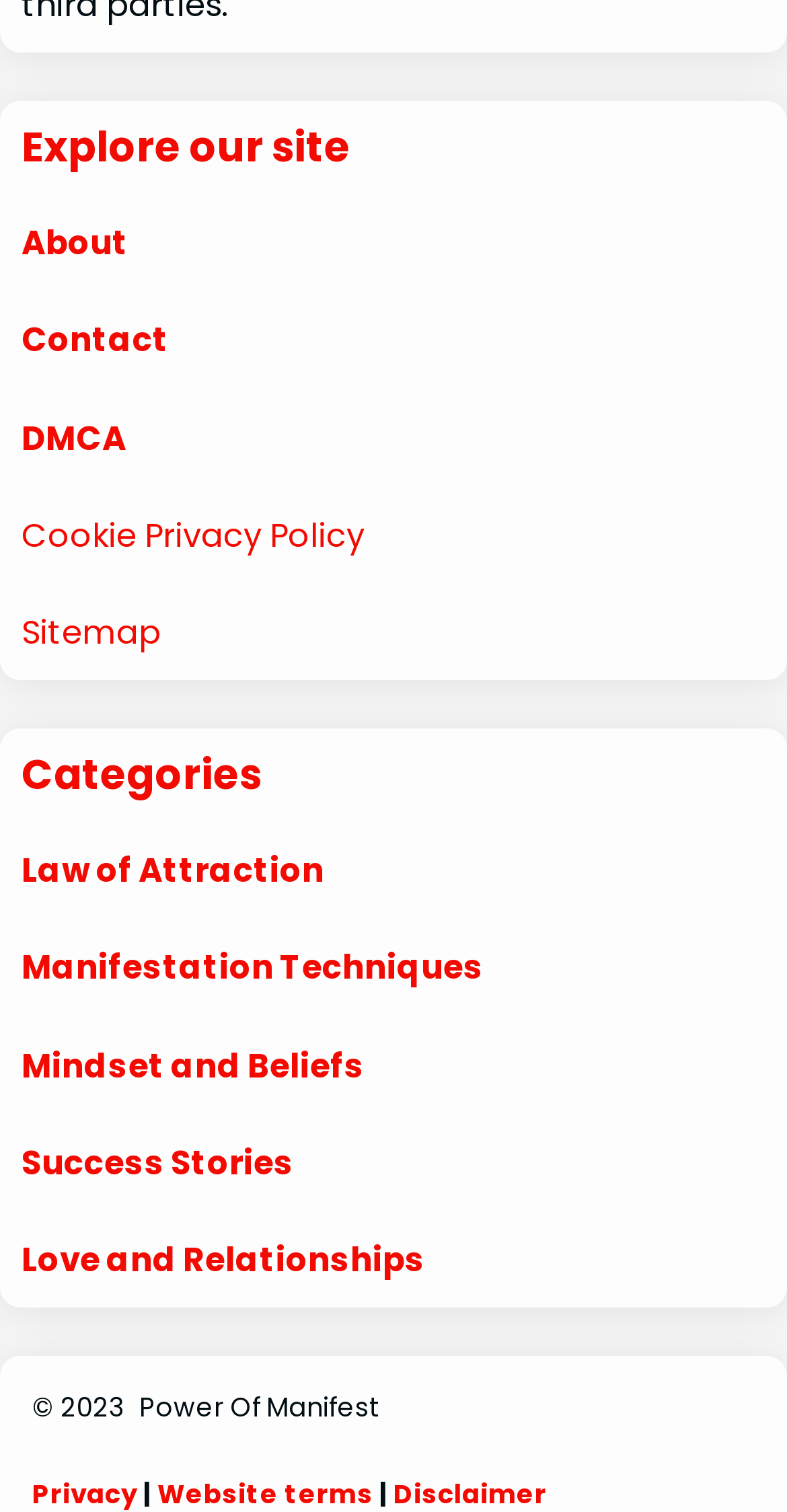How many main sections are there on the webpage?
Use the image to answer the question with a single word or phrase.

2